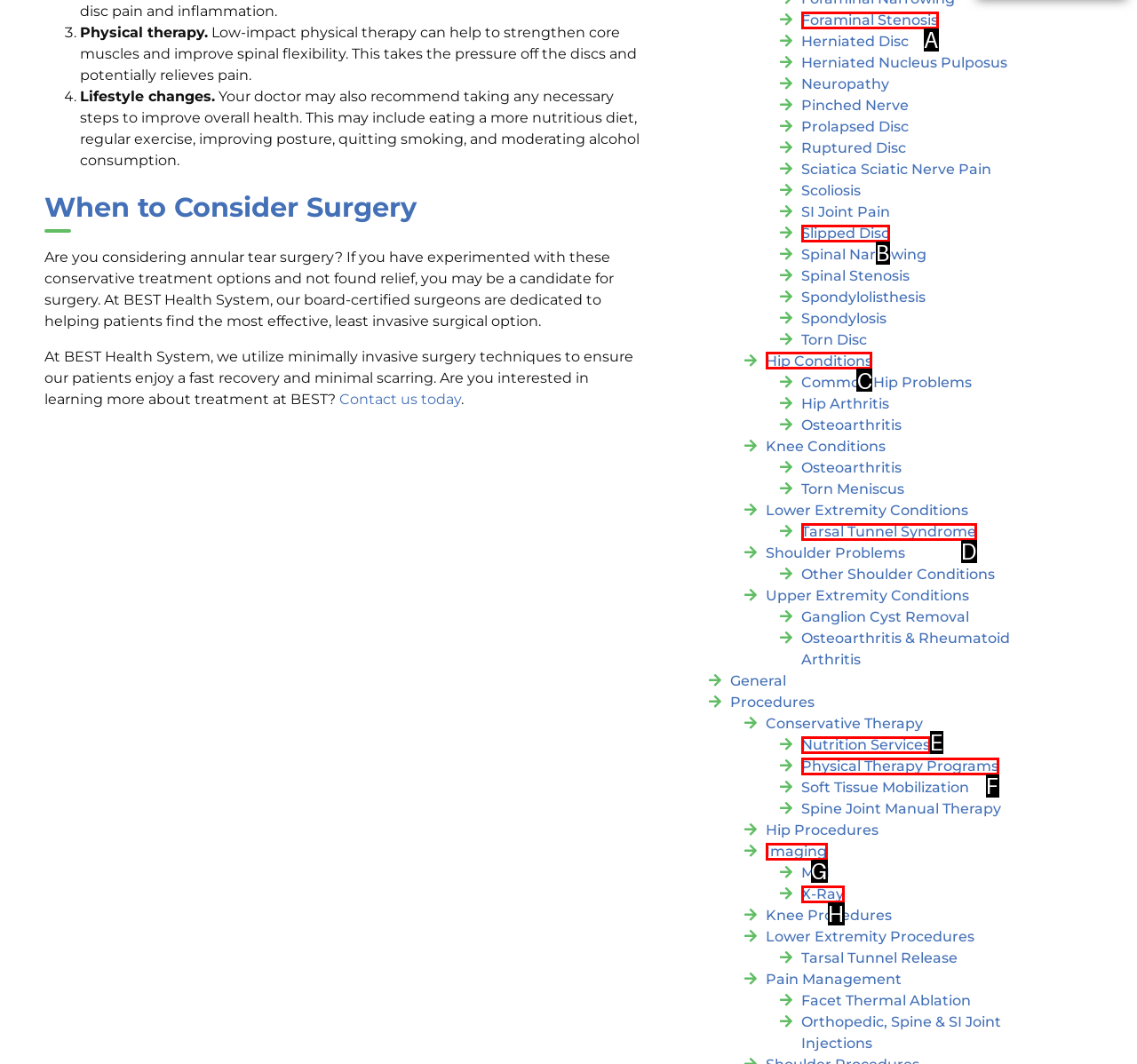Decide which HTML element to click to complete the task: Explore Hip Conditions Provide the letter of the appropriate option.

C